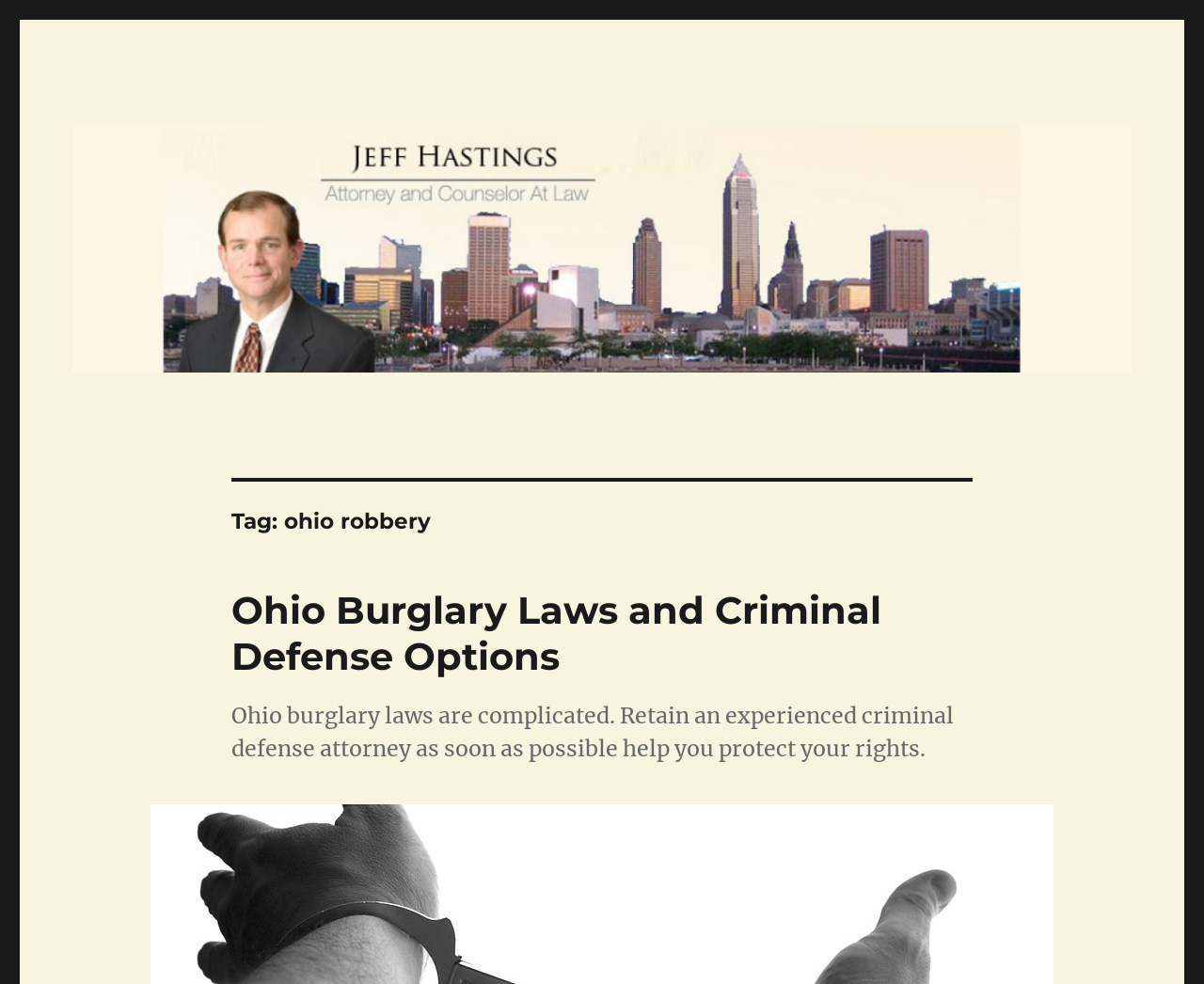Determine and generate the text content of the webpage's headline.

Tag: ohio robbery